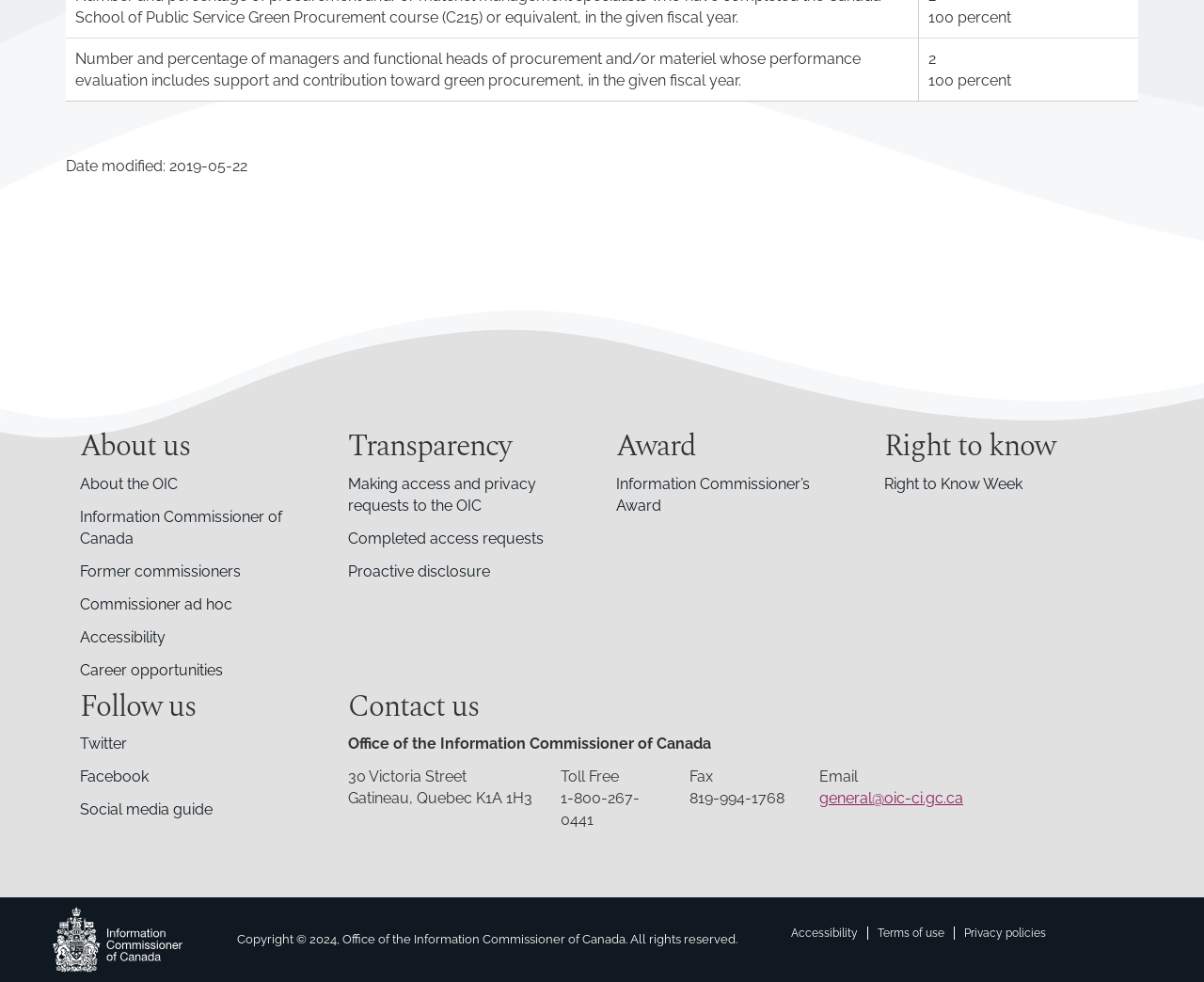Find and indicate the bounding box coordinates of the region you should select to follow the given instruction: "Follow Twitter".

[0.066, 0.747, 0.266, 0.769]